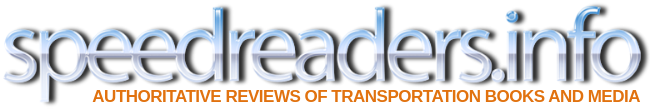What is the tone of the logo design?
Please answer the question with a detailed and comprehensive explanation.

The overall design of the logo balances professionalism with a contemporary aesthetic, inviting visitors to explore the content available on the site, which conveys the site's dedication to quality and authority in its niche.